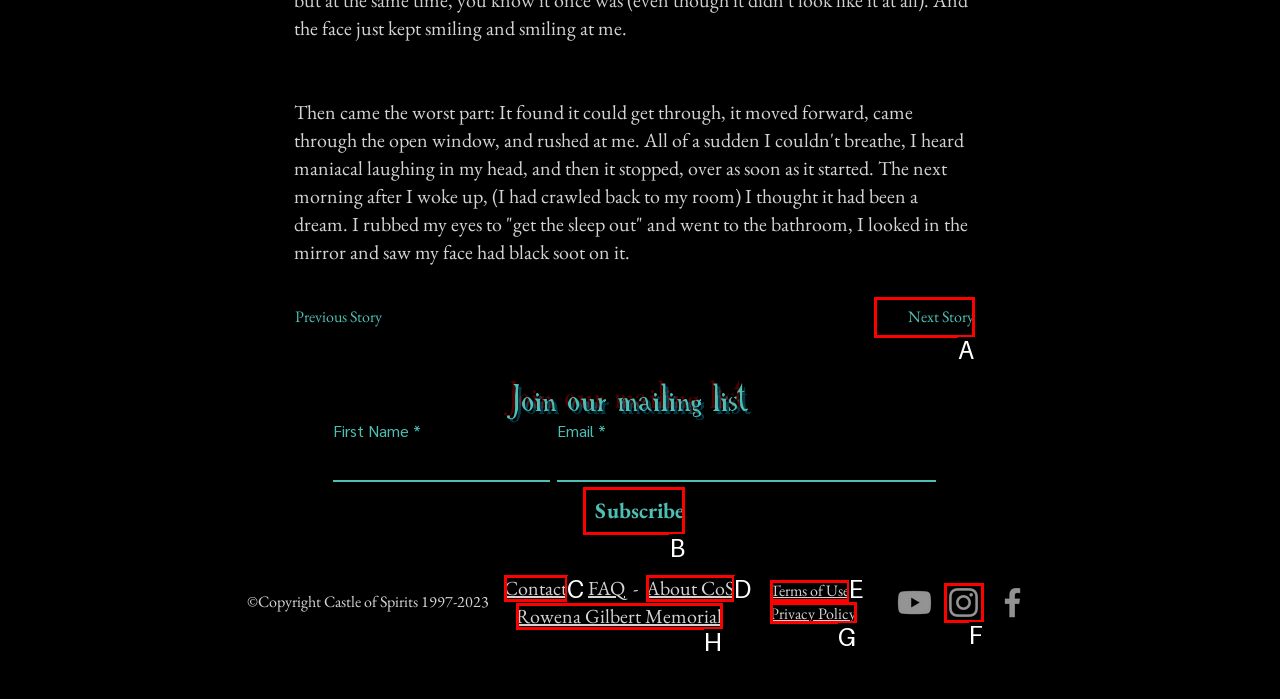Indicate the UI element to click to perform the task: Subscribe to the mailing list. Reply with the letter corresponding to the chosen element.

B